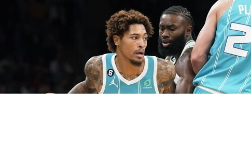Give a detailed account of the visual elements in the image.

In this dynamic basketball scene, a player wearing a light blue jersey, number 6, showcases a moment of intense gameplay. His focused expression suggests he is making a crucial decision on the court, possibly navigating through the defense or preparing to pass the ball. In the background, a teammate wearing a white jersey appears to be closely involved in the play, indicating a team effort. The atmosphere captures the excitement of competitive basketball, highlighting the players' athleticism and strategic movements during the game.